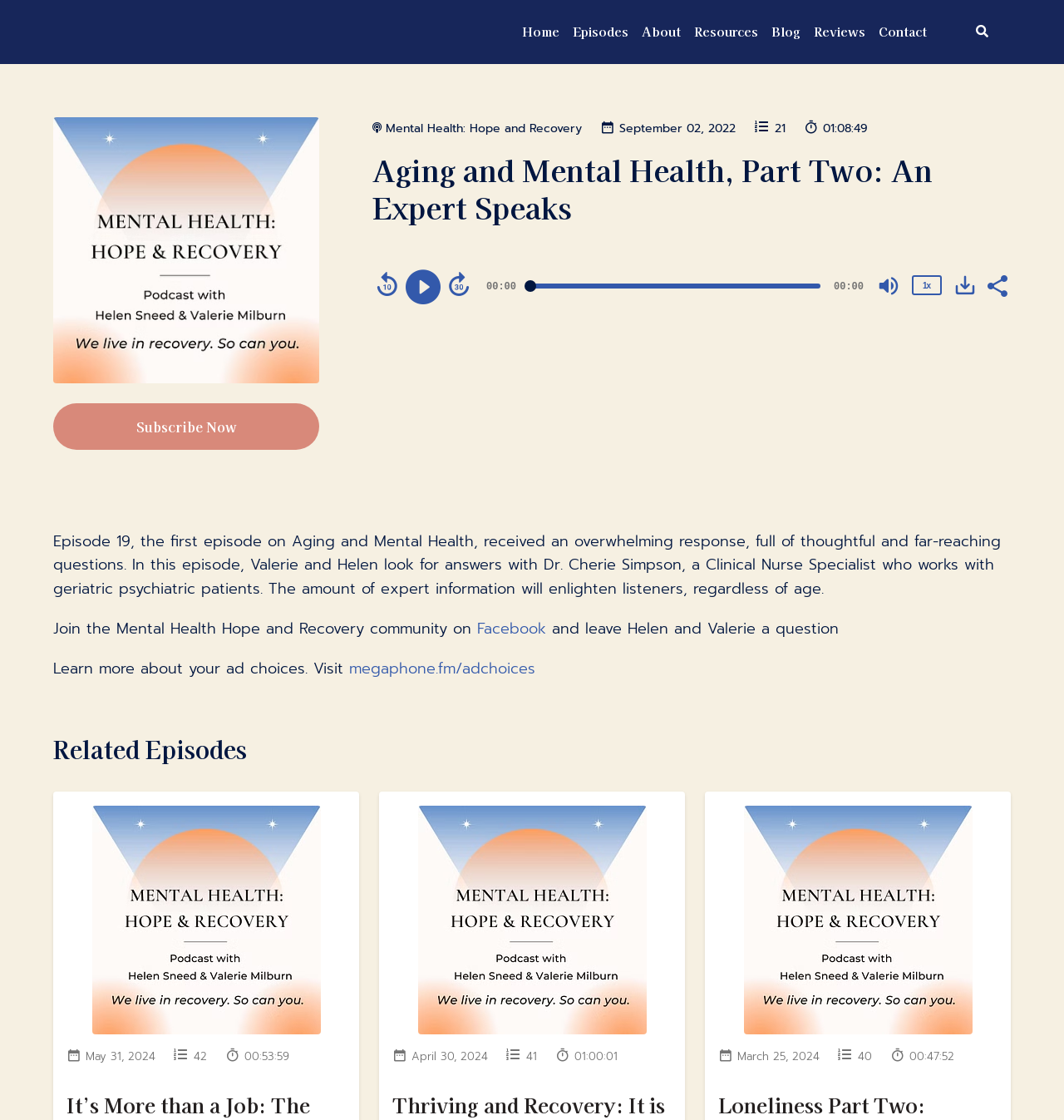Please identify the bounding box coordinates of where to click in order to follow the instruction: "Play the audio".

[0.378, 0.238, 0.417, 0.275]